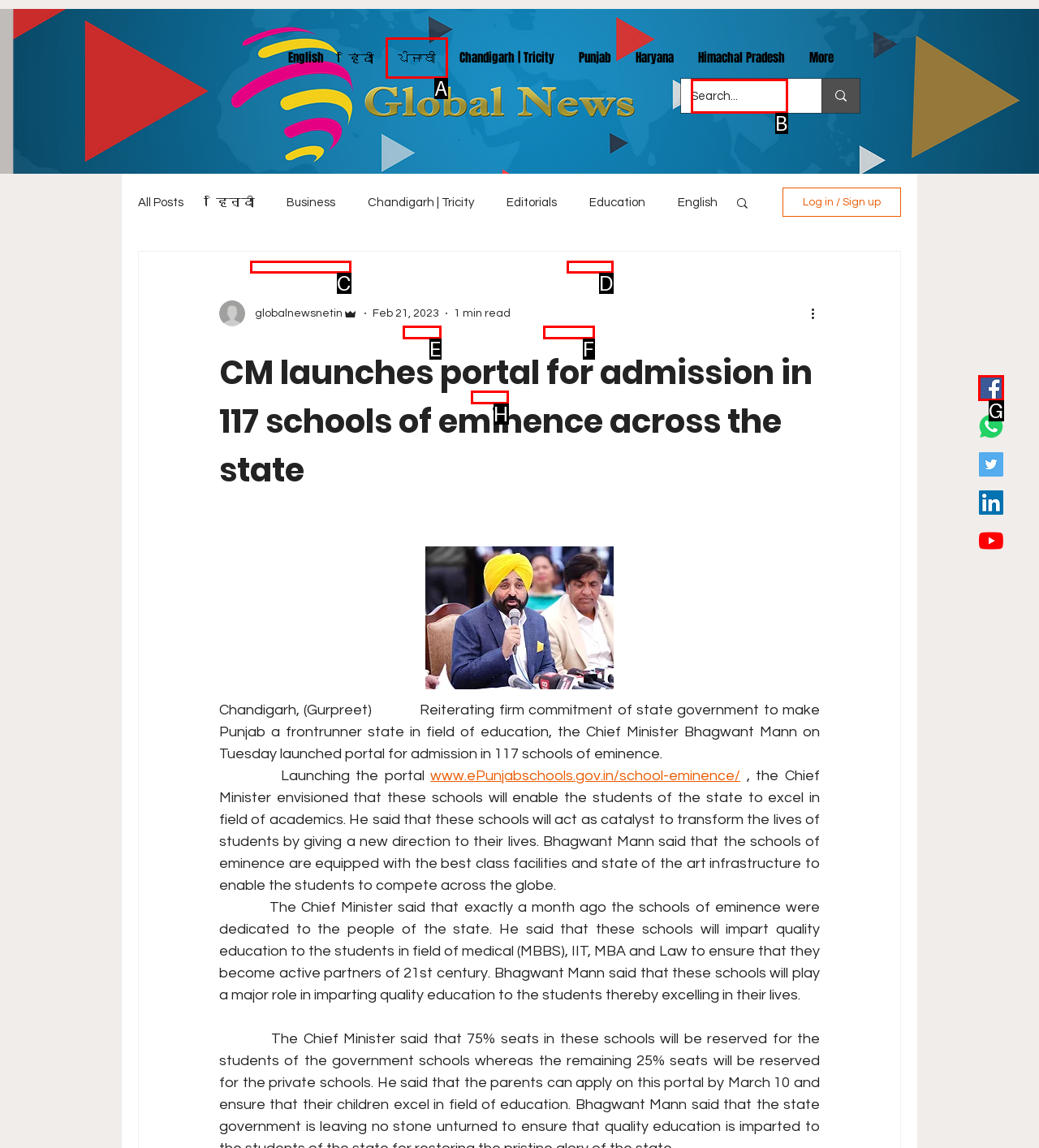Show which HTML element I need to click to perform this task: Visit Facebook page Answer with the letter of the correct choice.

G